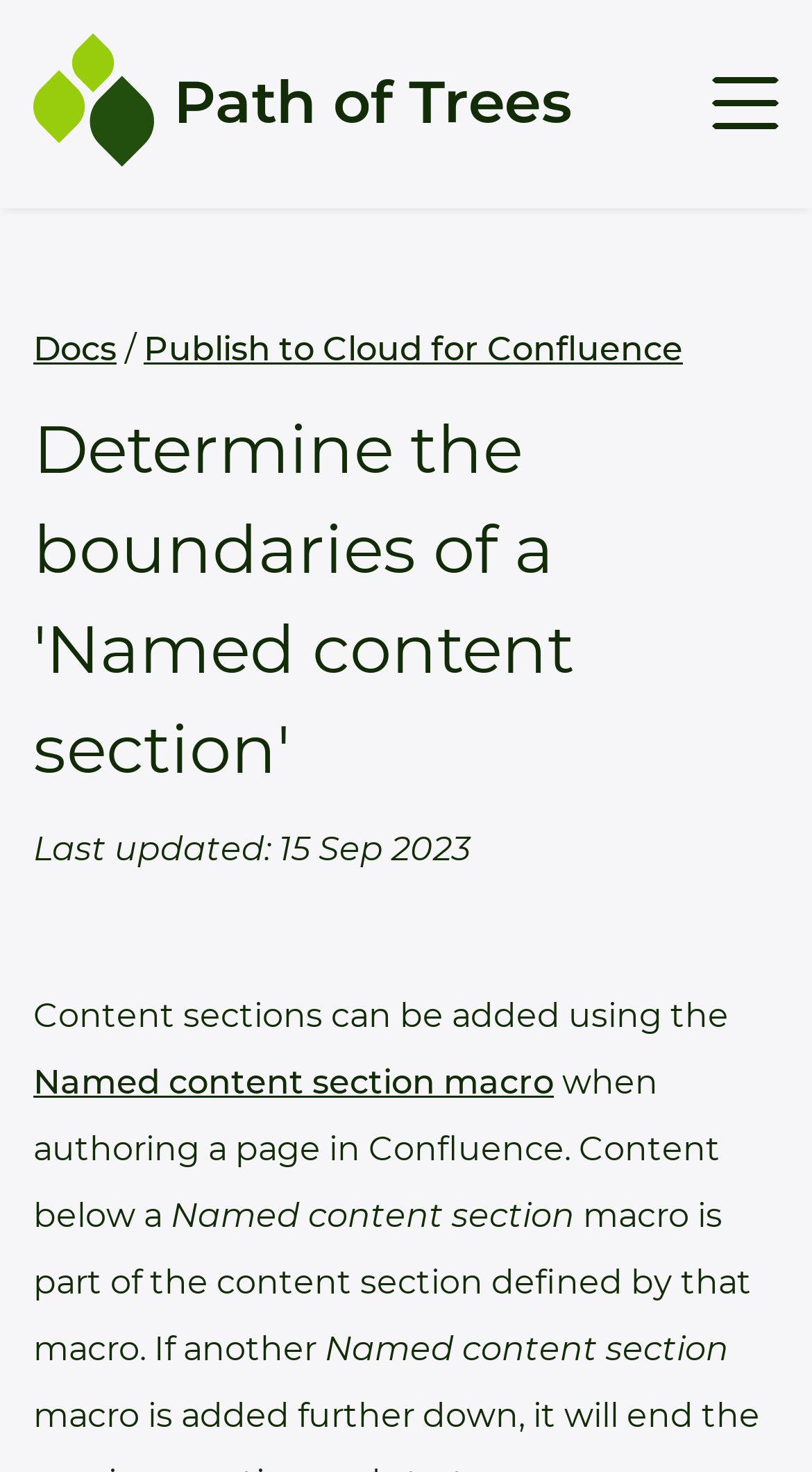Bounding box coordinates must be specified in the format (top-left x, top-left y, bottom-right x, bottom-right y). All values should be floating point numbers between 0 and 1. What are the bounding box coordinates of the UI element described as: Docs

[0.041, 0.447, 0.172, 0.481]